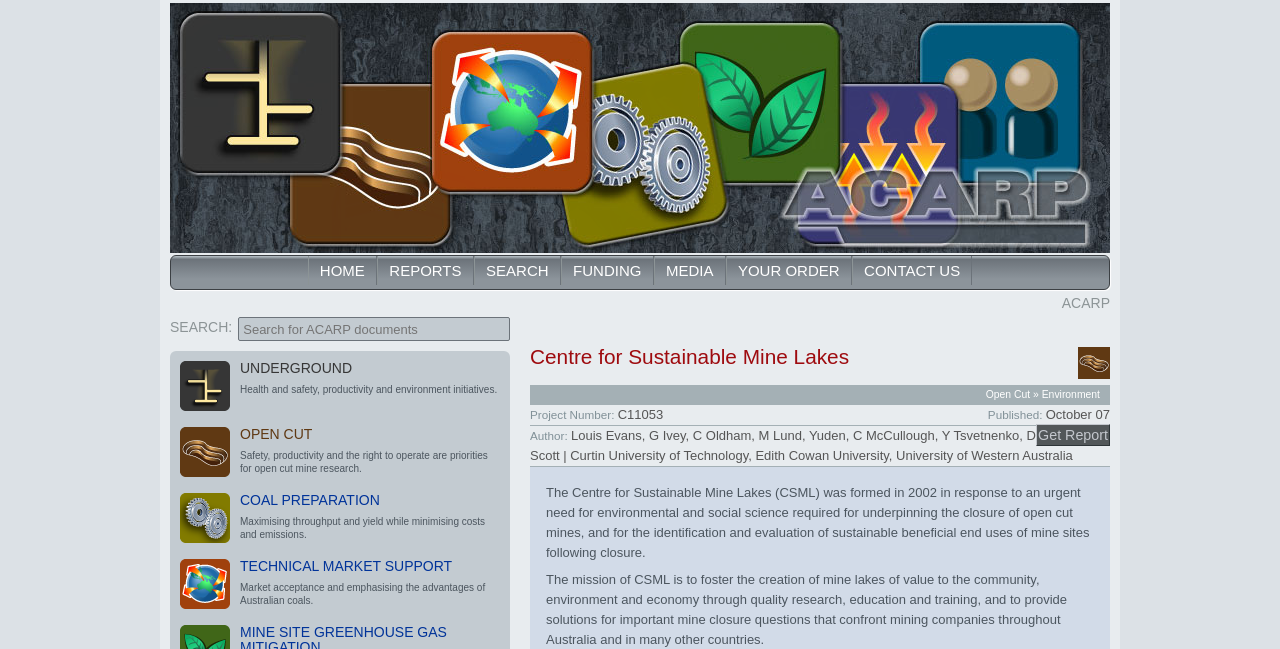What is the name of the research centre?
Using the information from the image, answer the question thoroughly.

I found the answer by looking at the heading element with the text 'Centre for Sustainable Mine Lakes' which is located at [0.414, 0.535, 0.867, 0.567] and is a child of the root element.